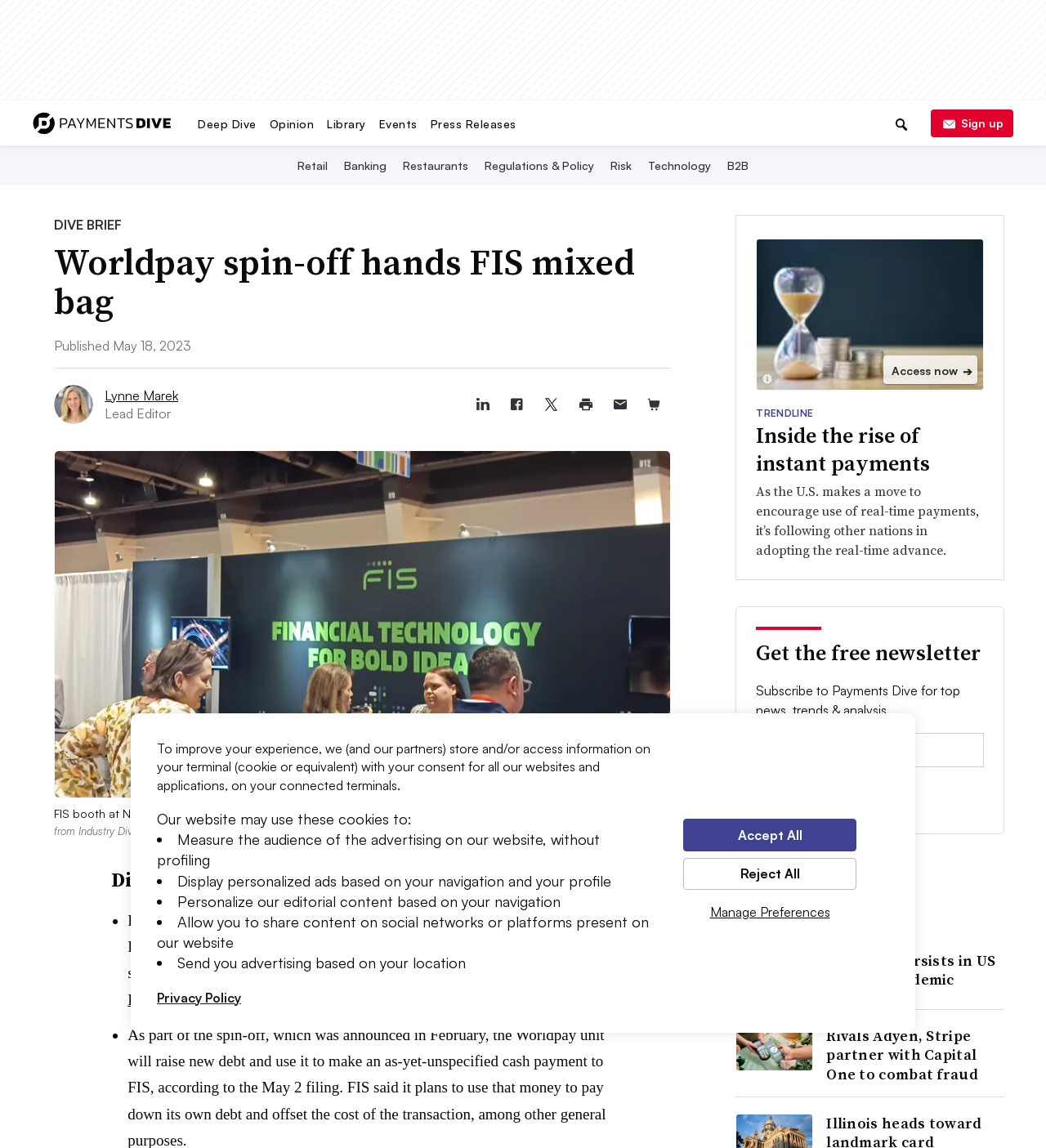Locate the bounding box coordinates of the item that should be clicked to fulfill the instruction: "Click on 'Contact'".

None